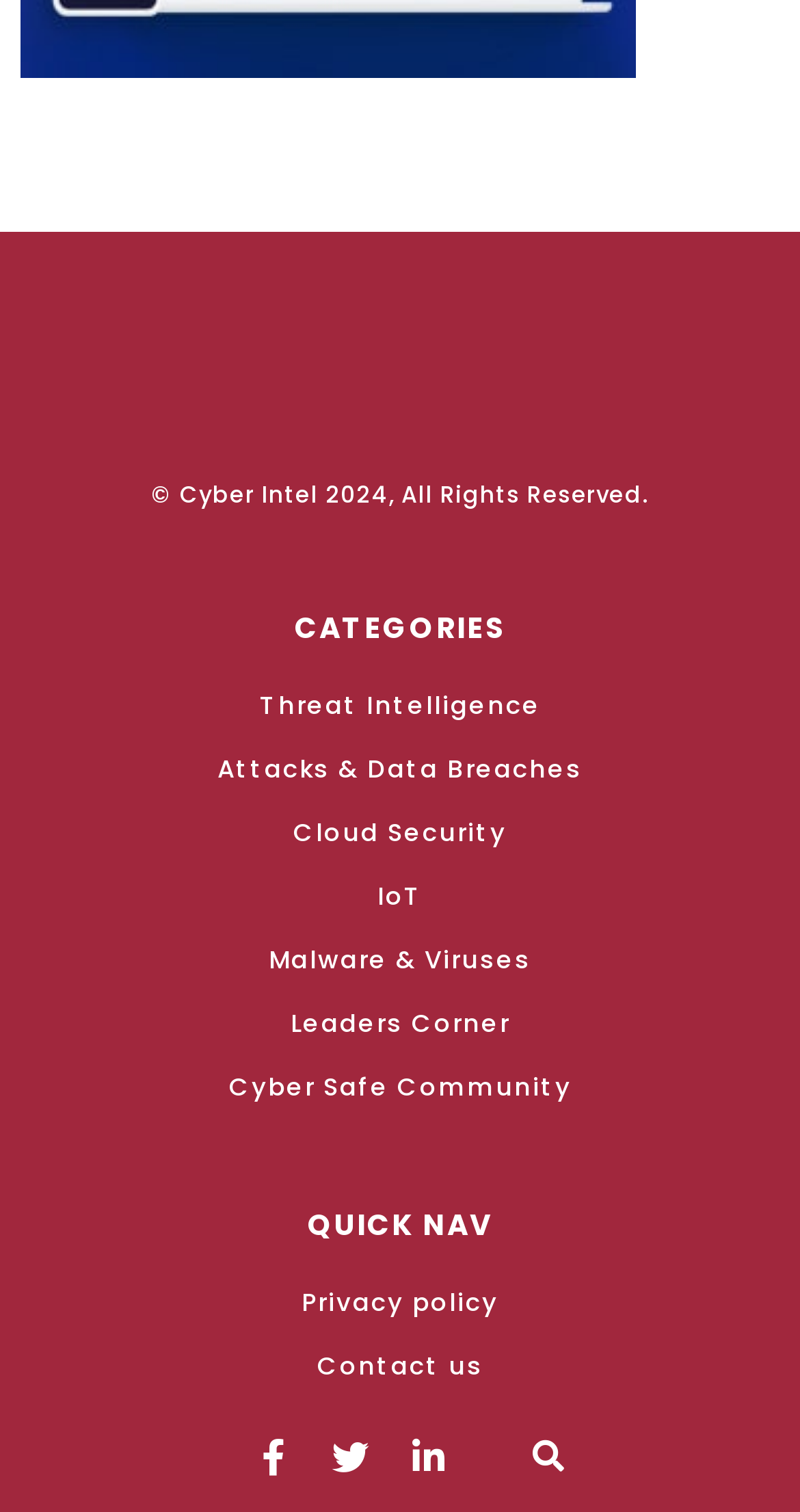Please find and report the bounding box coordinates of the element to click in order to perform the following action: "learn about the team". The coordinates should be expressed as four float numbers between 0 and 1, in the format [left, top, right, bottom].

None